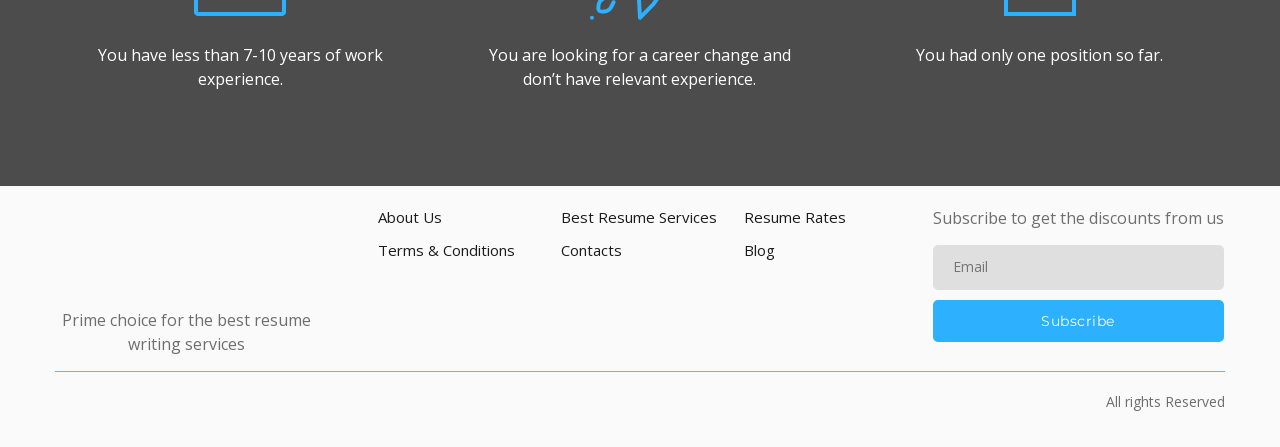What is the footer text?
Based on the visual details in the image, please answer the question thoroughly.

The footer text is located at the bottom of the webpage and reads 'All rights Reserved', indicating that the website reserves all rights to its content.